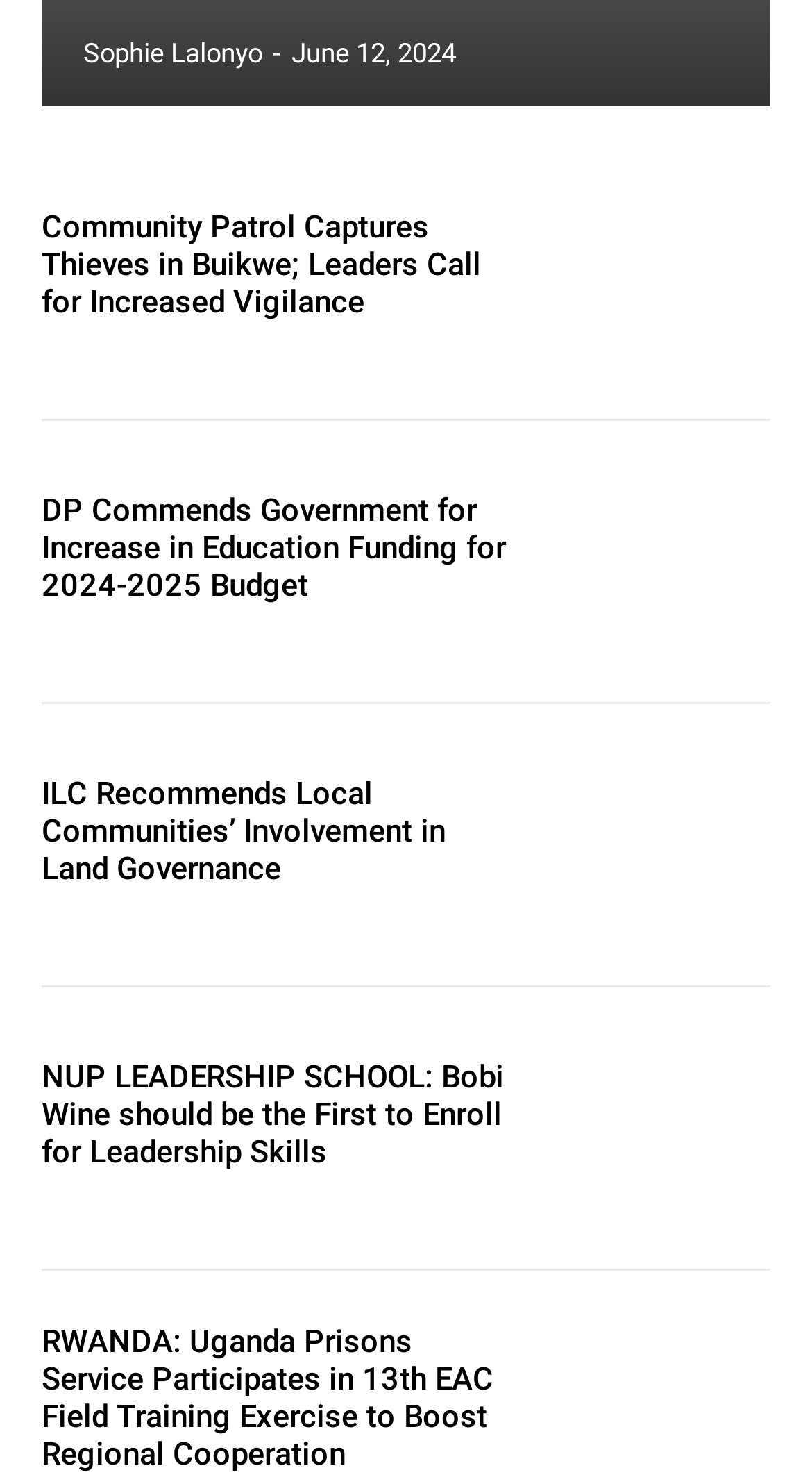Kindly provide the bounding box coordinates of the section you need to click on to fulfill the given instruction: "Learn about ILC Recommends Local Communities’ Involvement in Land Governance".

[0.679, 0.498, 0.949, 0.646]